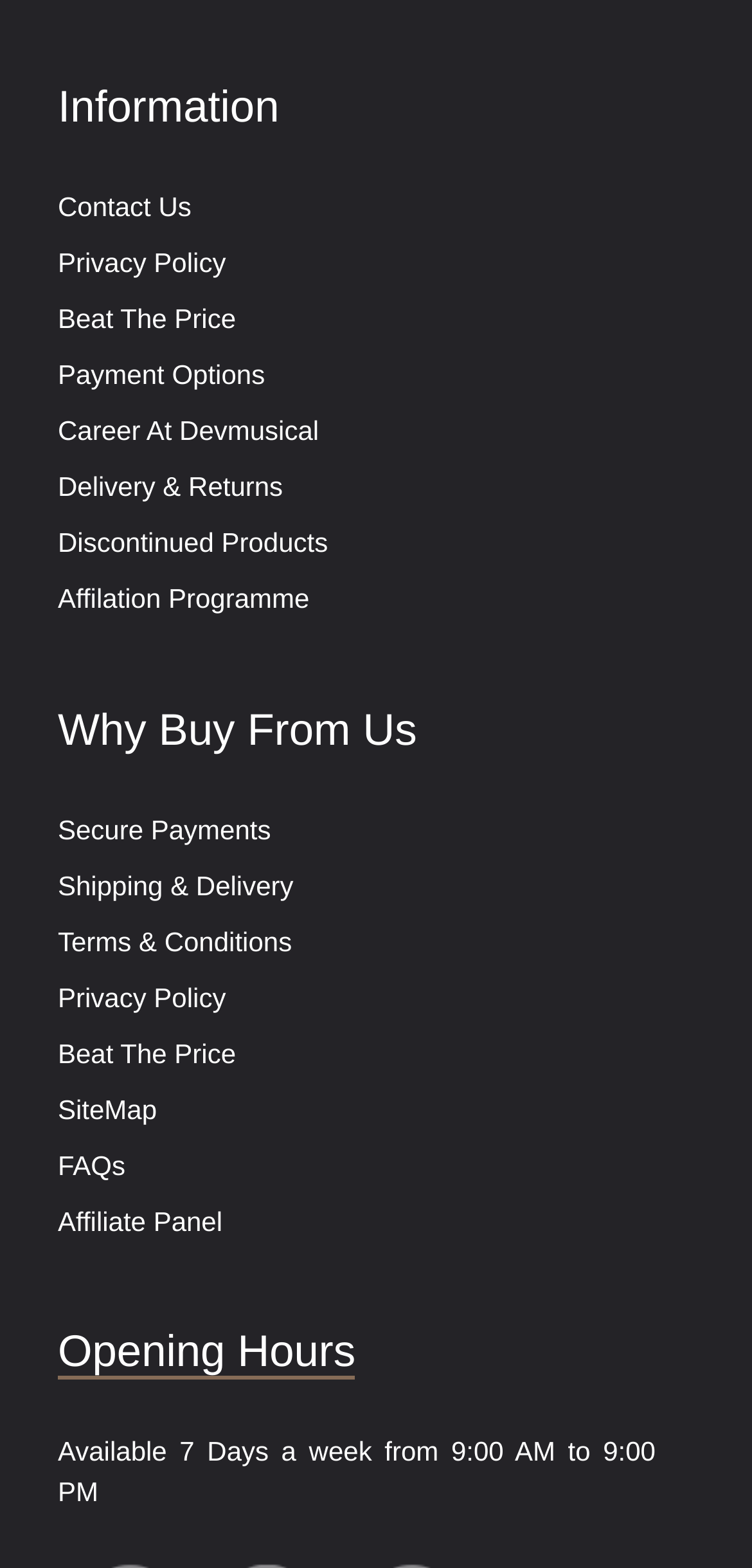Please specify the bounding box coordinates in the format (top-left x, top-left y, bottom-right x, bottom-right y), with all values as floating point numbers between 0 and 1. Identify the bounding box of the UI element described by: Career At Devmusical

[0.077, 0.265, 0.424, 0.285]